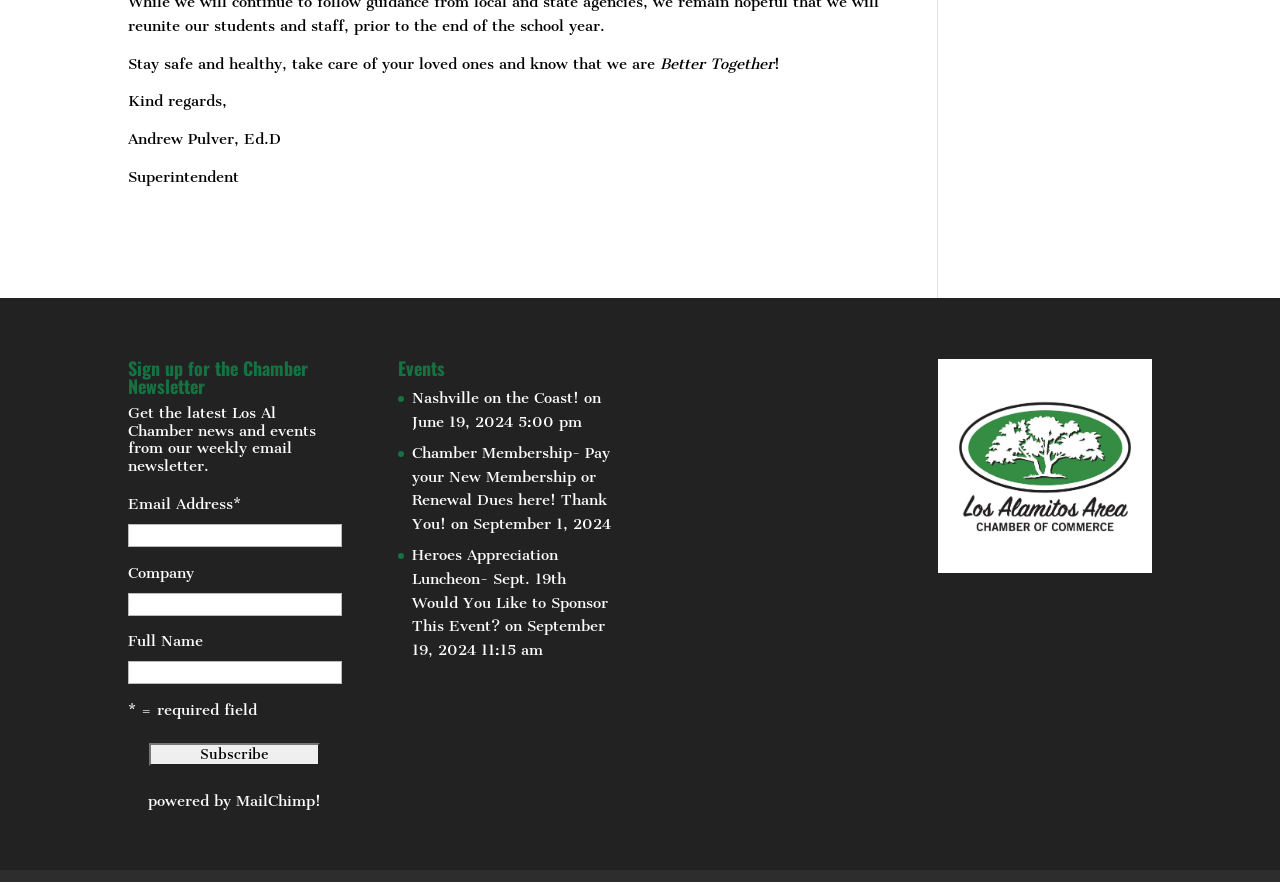Give the bounding box coordinates for the element described as: "name="mc_signup_submit" value="Subscribe"".

[0.117, 0.842, 0.25, 0.868]